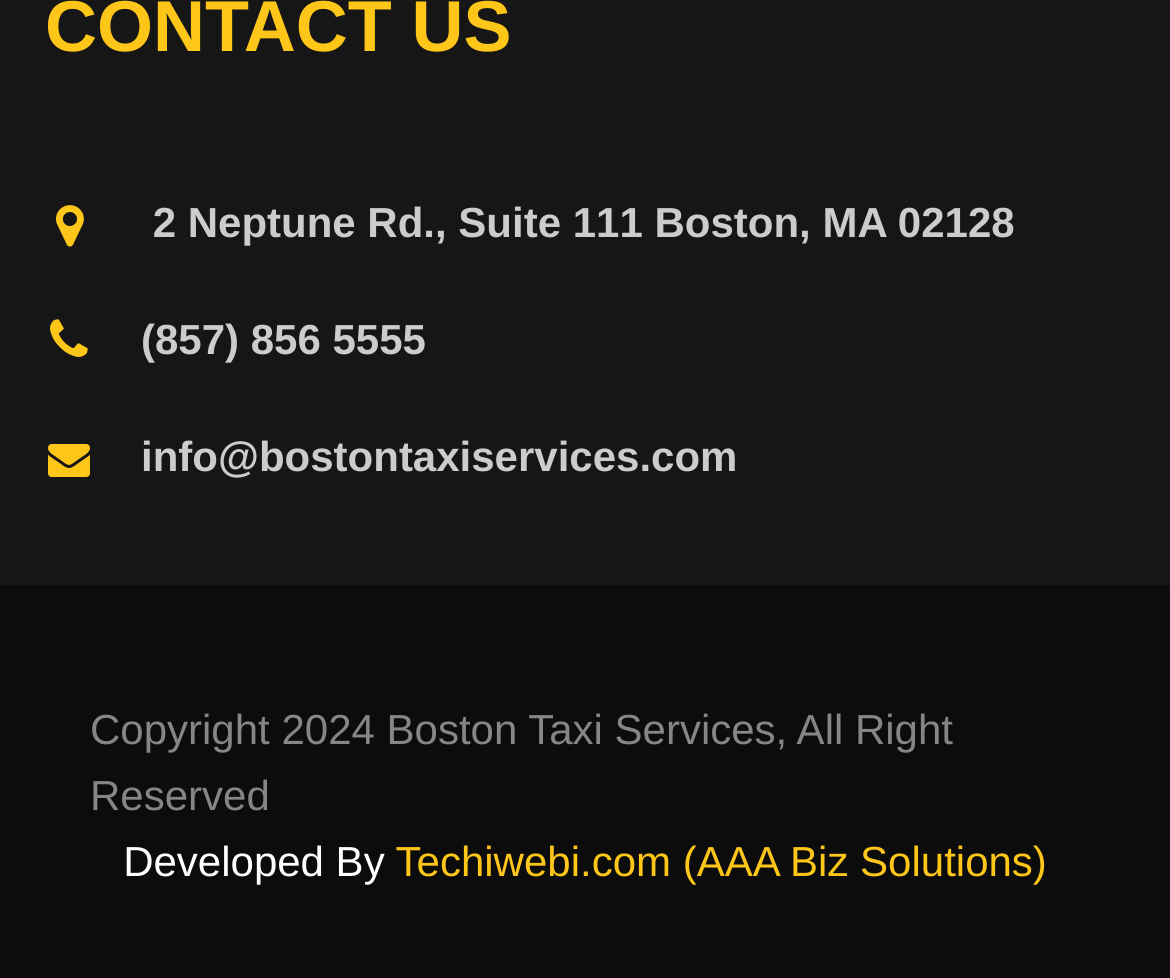What is the address of Boston Taxi Services?
Using the image as a reference, answer the question with a short word or phrase.

2 Neptune Rd., Suite 111 Boston, MA 02128